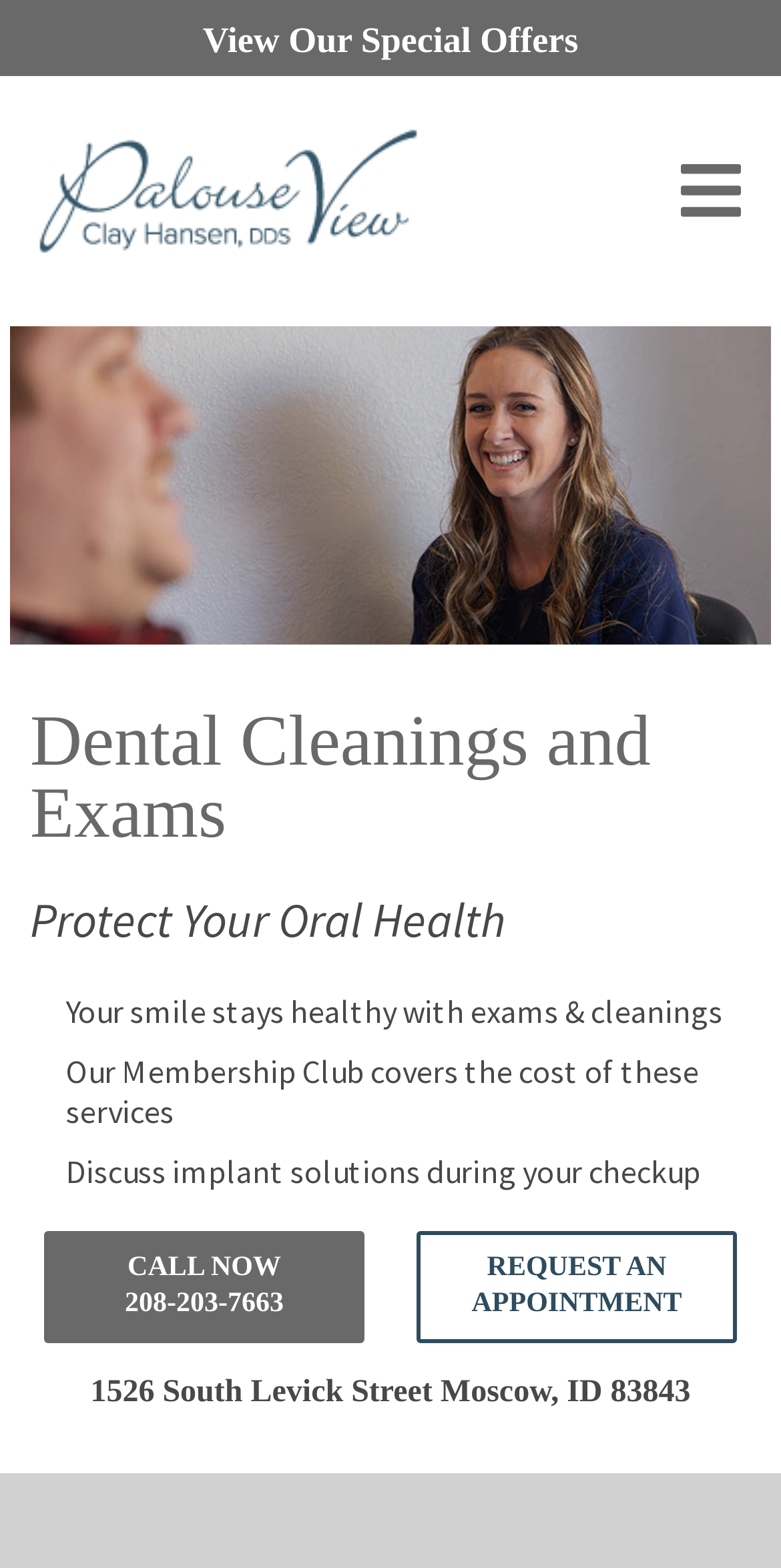Find the bounding box coordinates of the UI element according to this description: "alt="Palouse View Dental"".

[0.038, 0.166, 0.546, 0.188]